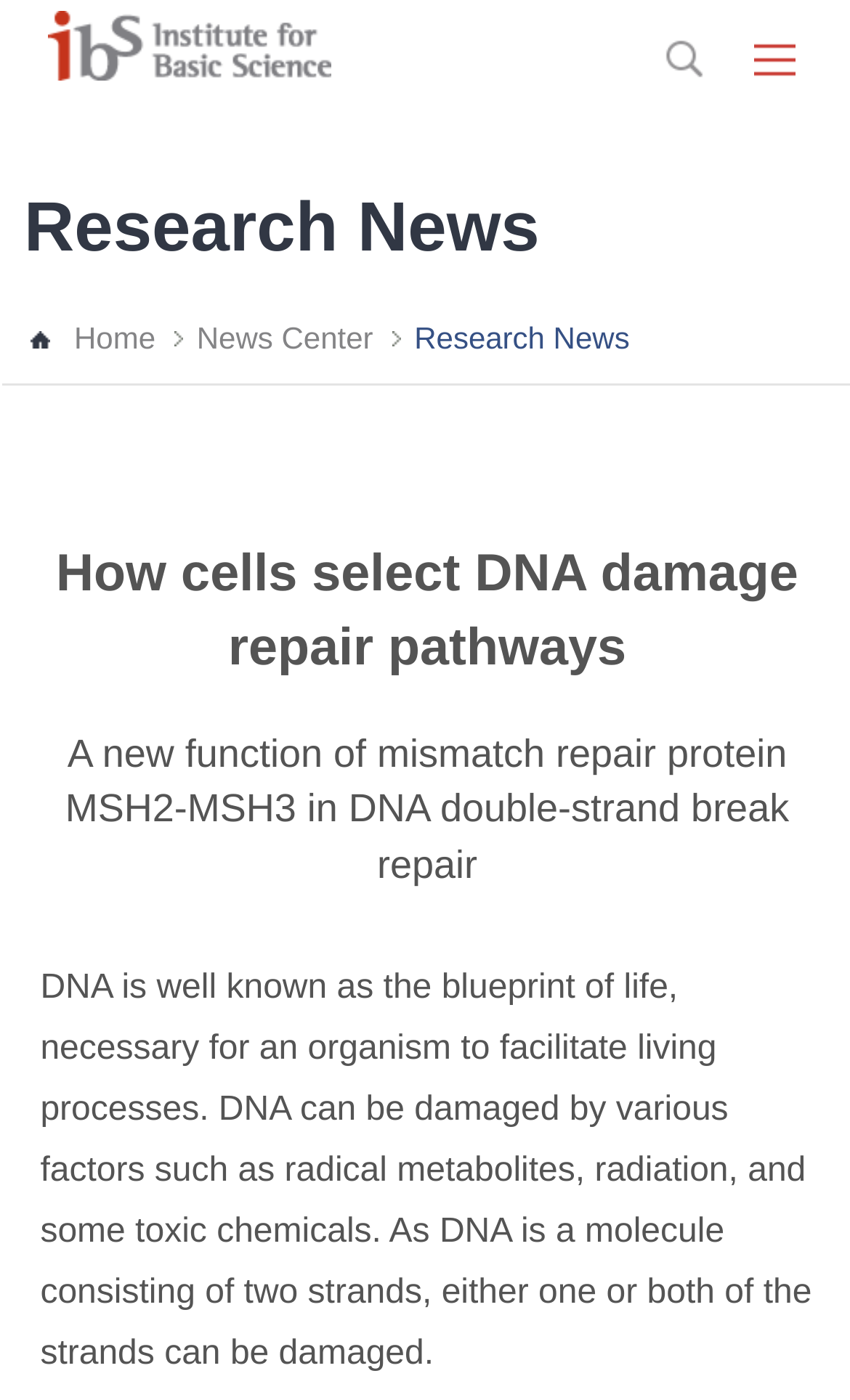How many headings are on the webpage?
Give a single word or phrase answer based on the content of the image.

3